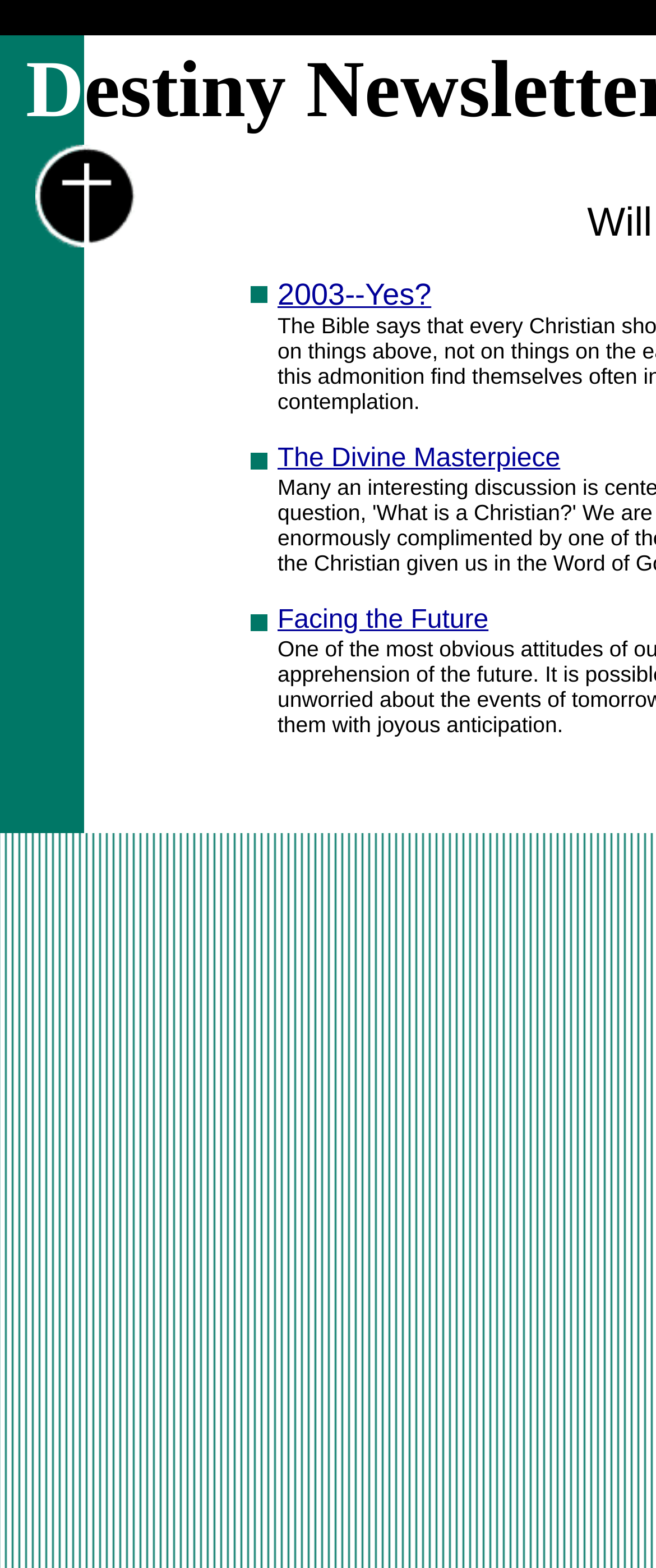Provide a short, one-word or phrase answer to the question below:
How many links are on the webpage?

4